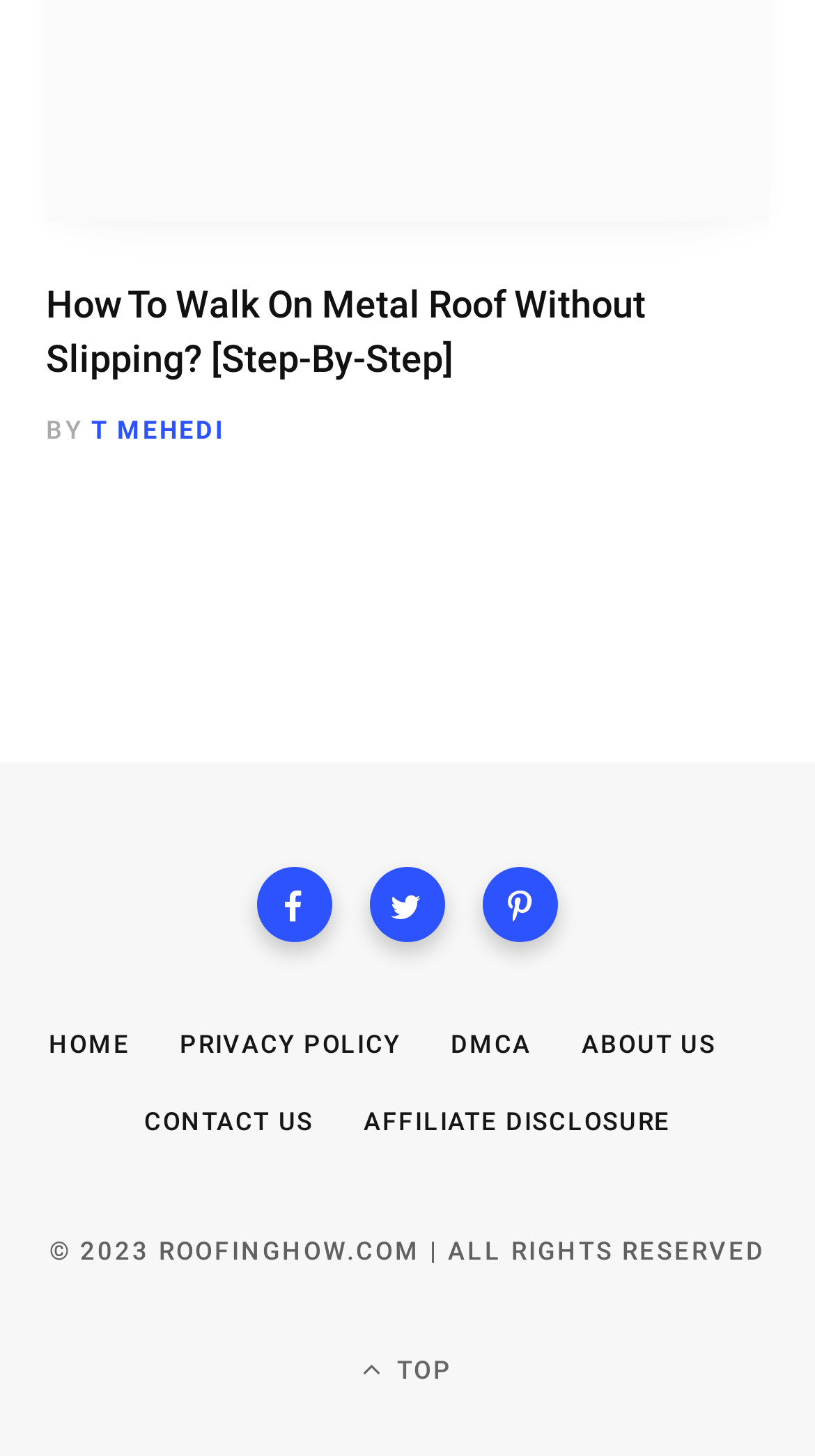Answer the question briefly using a single word or phrase: 
What is the purpose of the icons at the bottom of the page?

Social media links